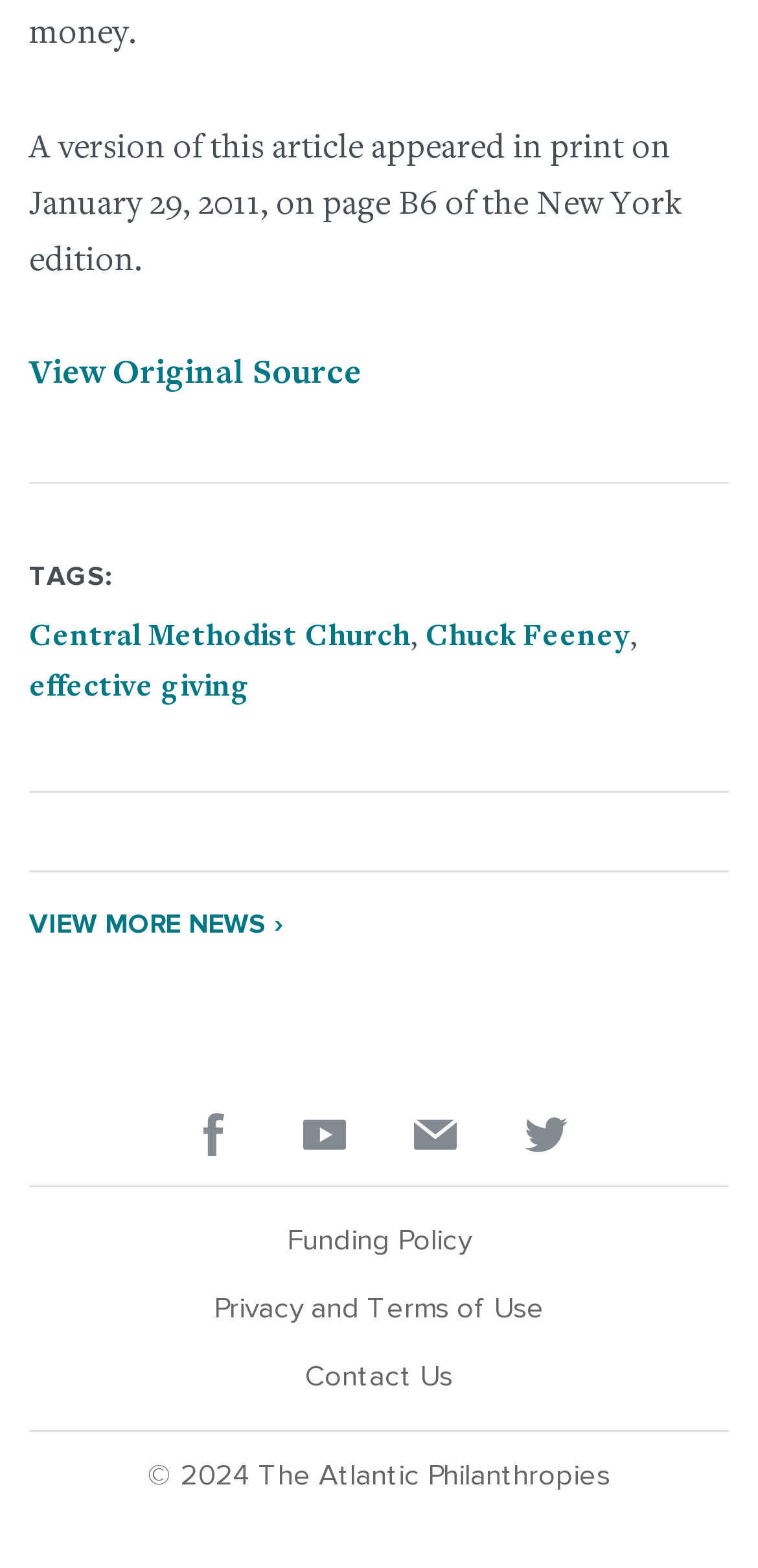Can you show the bounding box coordinates of the region to click on to complete the task described in the instruction: "Follow on Twitter"?

[0.691, 0.71, 0.747, 0.738]